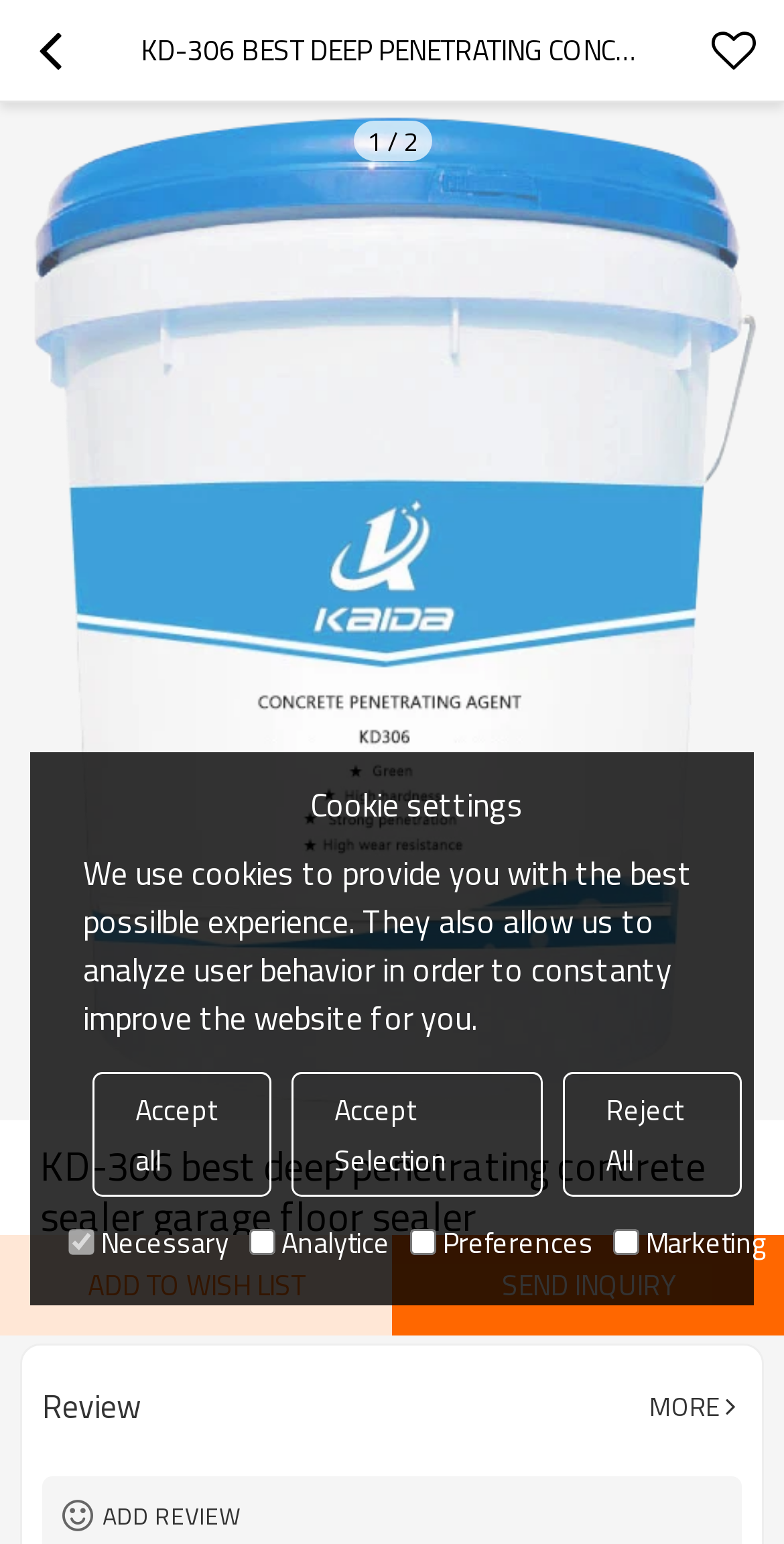Using the description "title="Wish list"", locate and provide the bounding box of the UI element.

[0.872, 0.0, 1.0, 0.065]